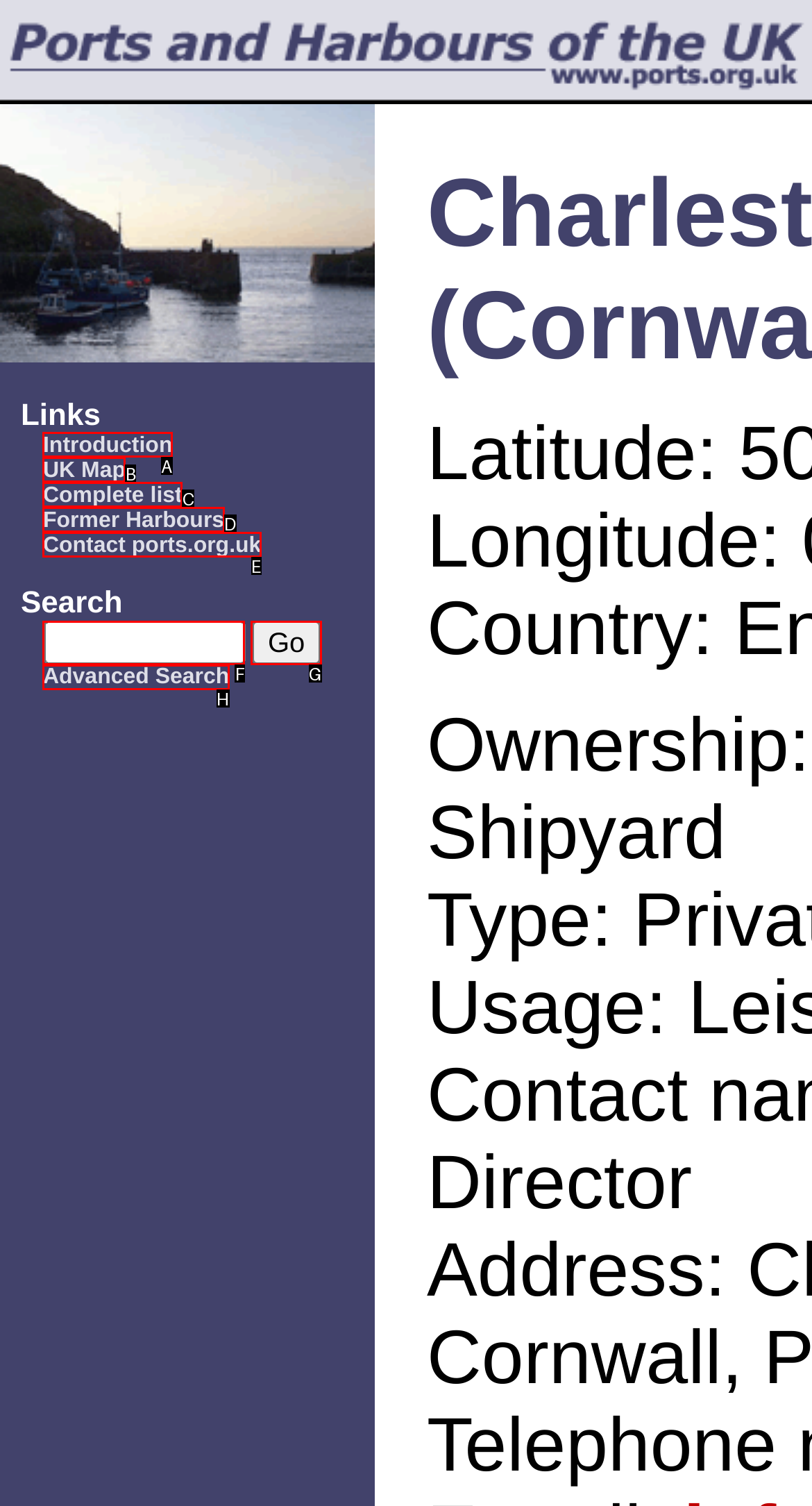Based on the description: name="search", select the HTML element that fits best. Provide the letter of the matching option.

F